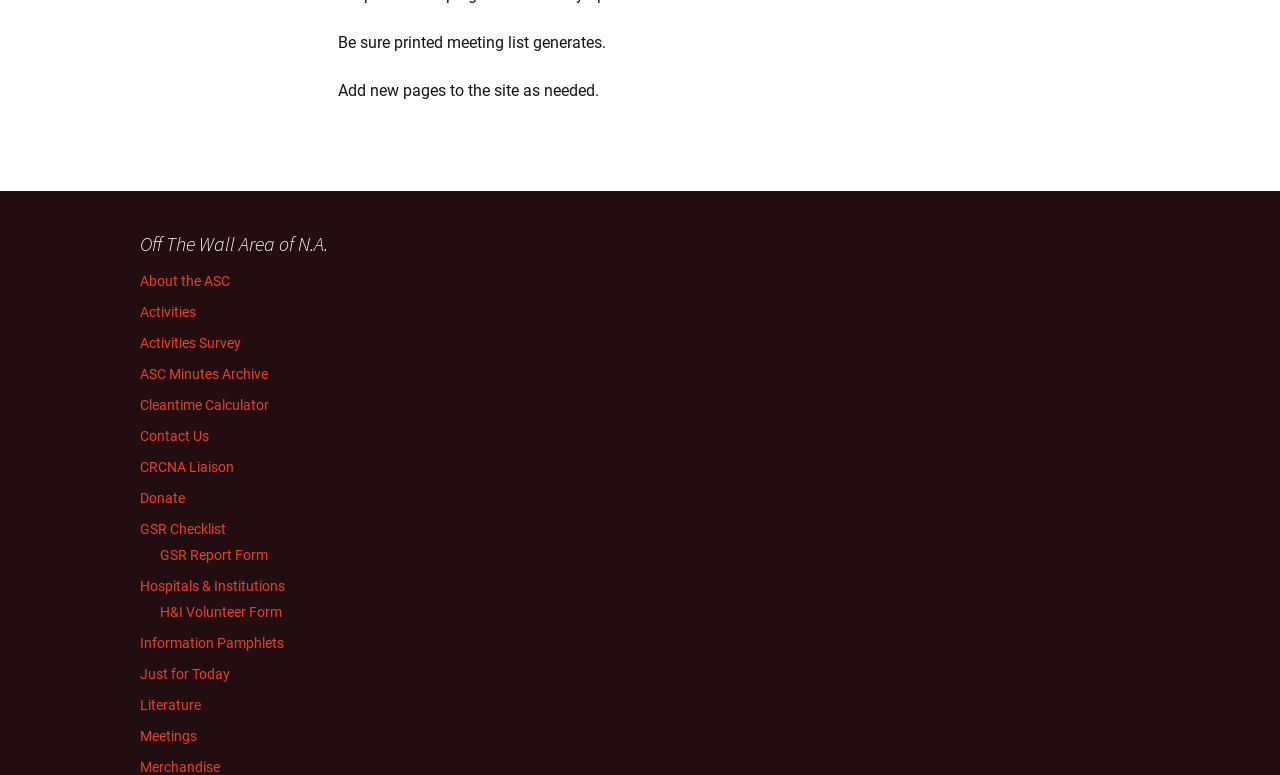Identify the bounding box for the UI element that is described as follows: "Sitemap".

None